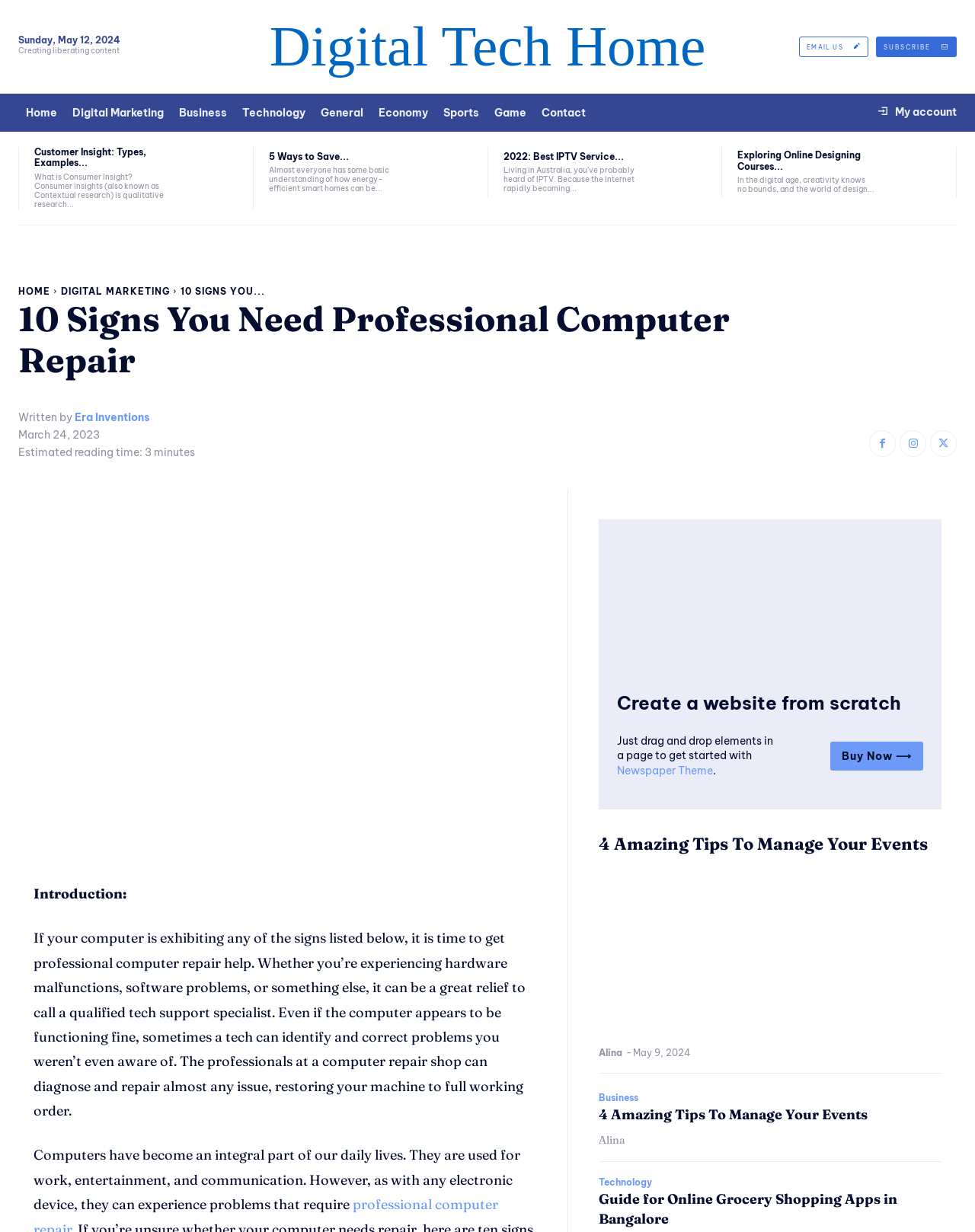Locate the bounding box coordinates of the element that should be clicked to execute the following instruction: "View '2022: Best IPTV Service for Australia'".

[0.672, 0.119, 0.724, 0.16]